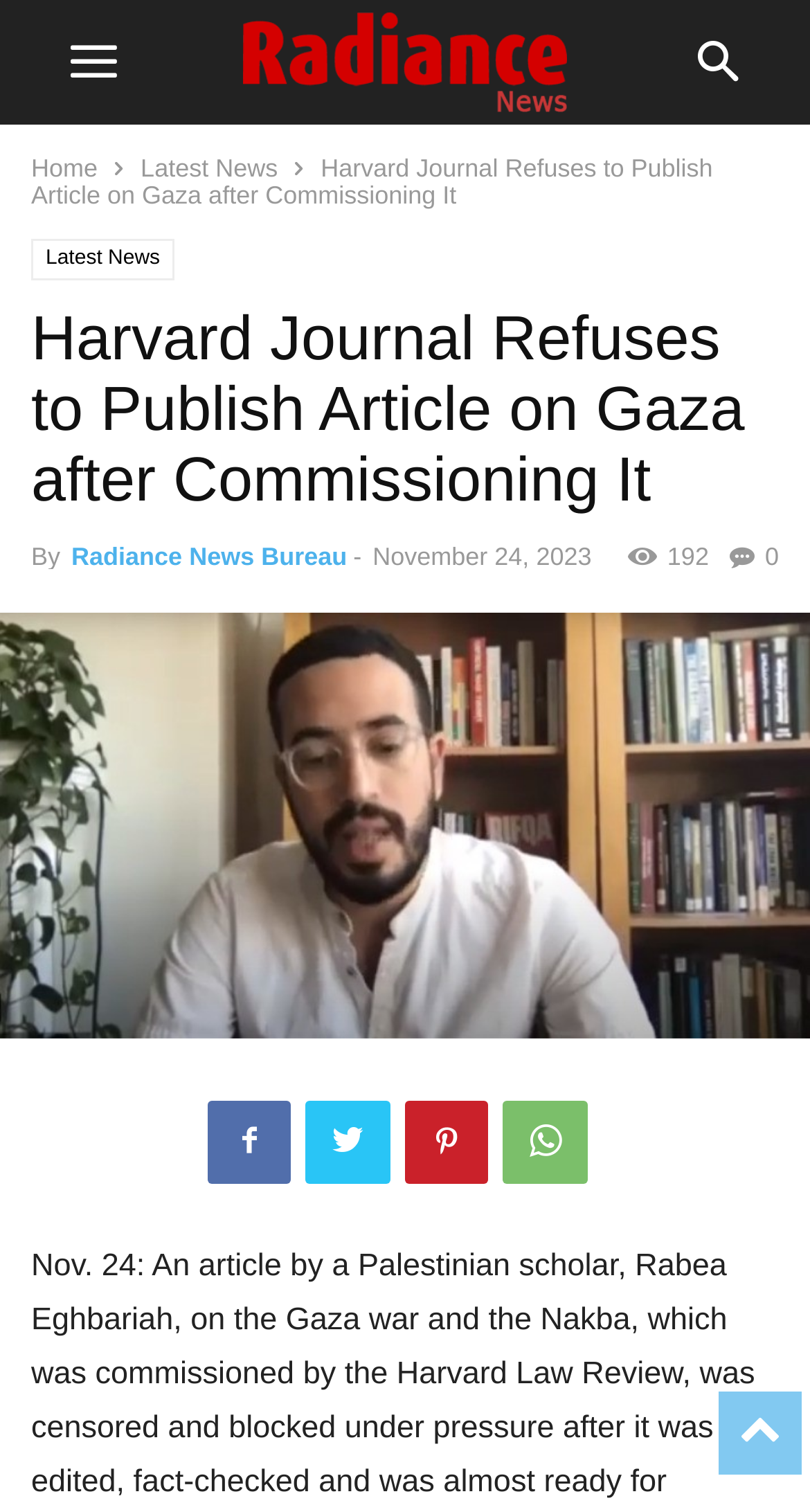Identify the bounding box coordinates for the UI element mentioned here: "title="Feature Image"". Provide the coordinates as four float values between 0 and 1, i.e., [left, top, right, bottom].

[0.0, 0.698, 1.0, 0.721]